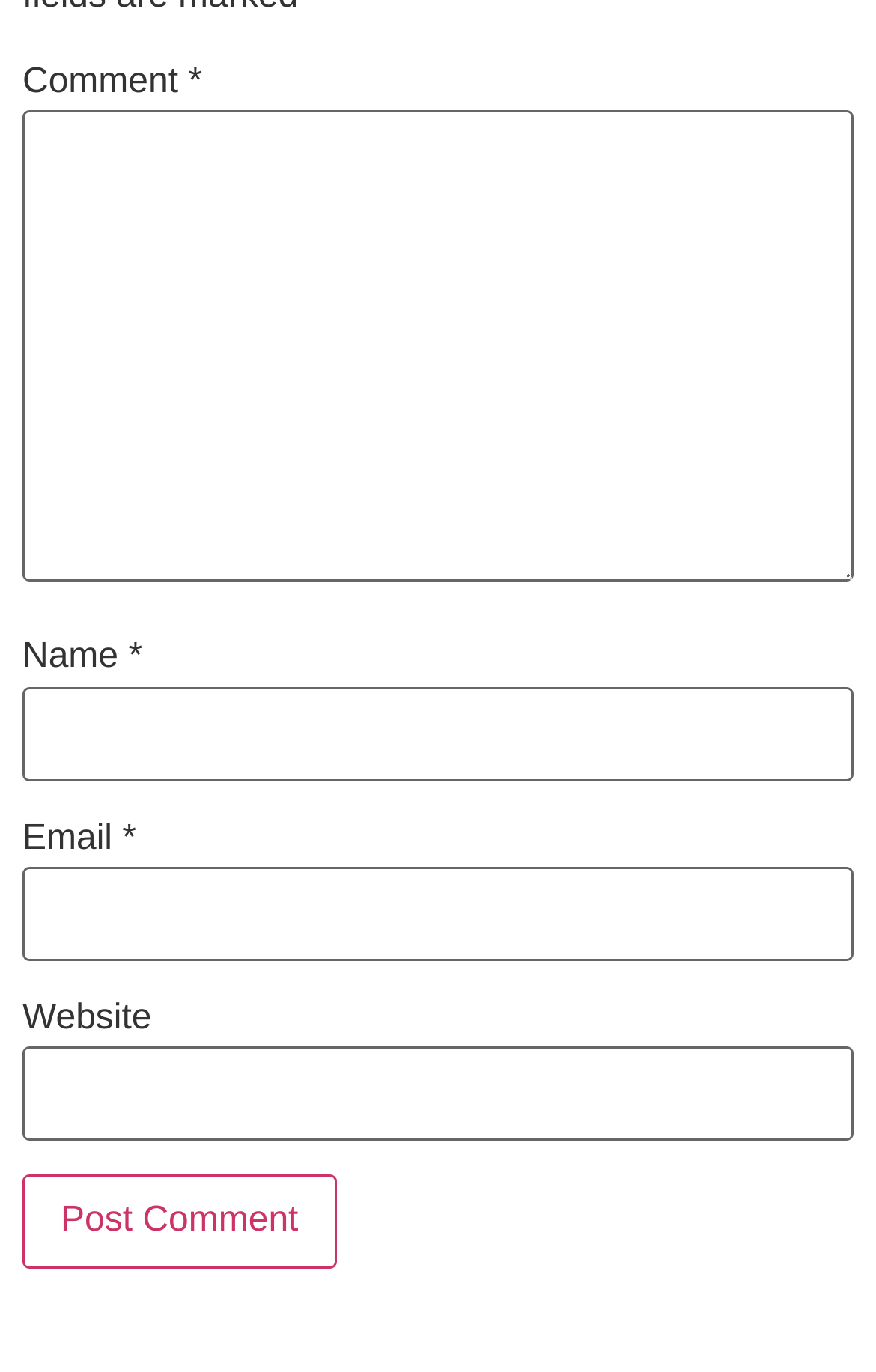How many fields are required in the comment form?
Using the visual information, answer the question in a single word or phrase.

Three